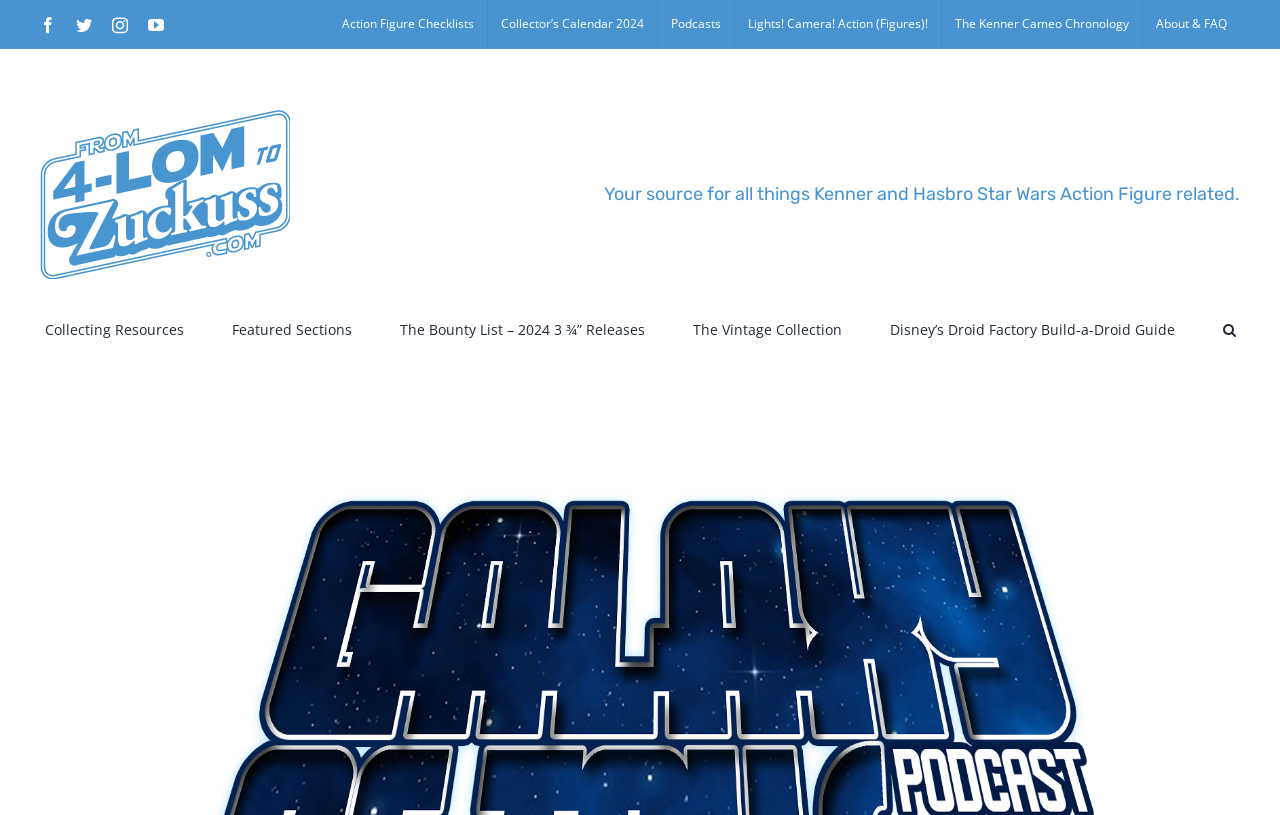Please identify the bounding box coordinates of the region to click in order to complete the task: "Click on the 'ACTIVATORS' link". The coordinates must be four float numbers between 0 and 1, specified as [left, top, right, bottom].

None